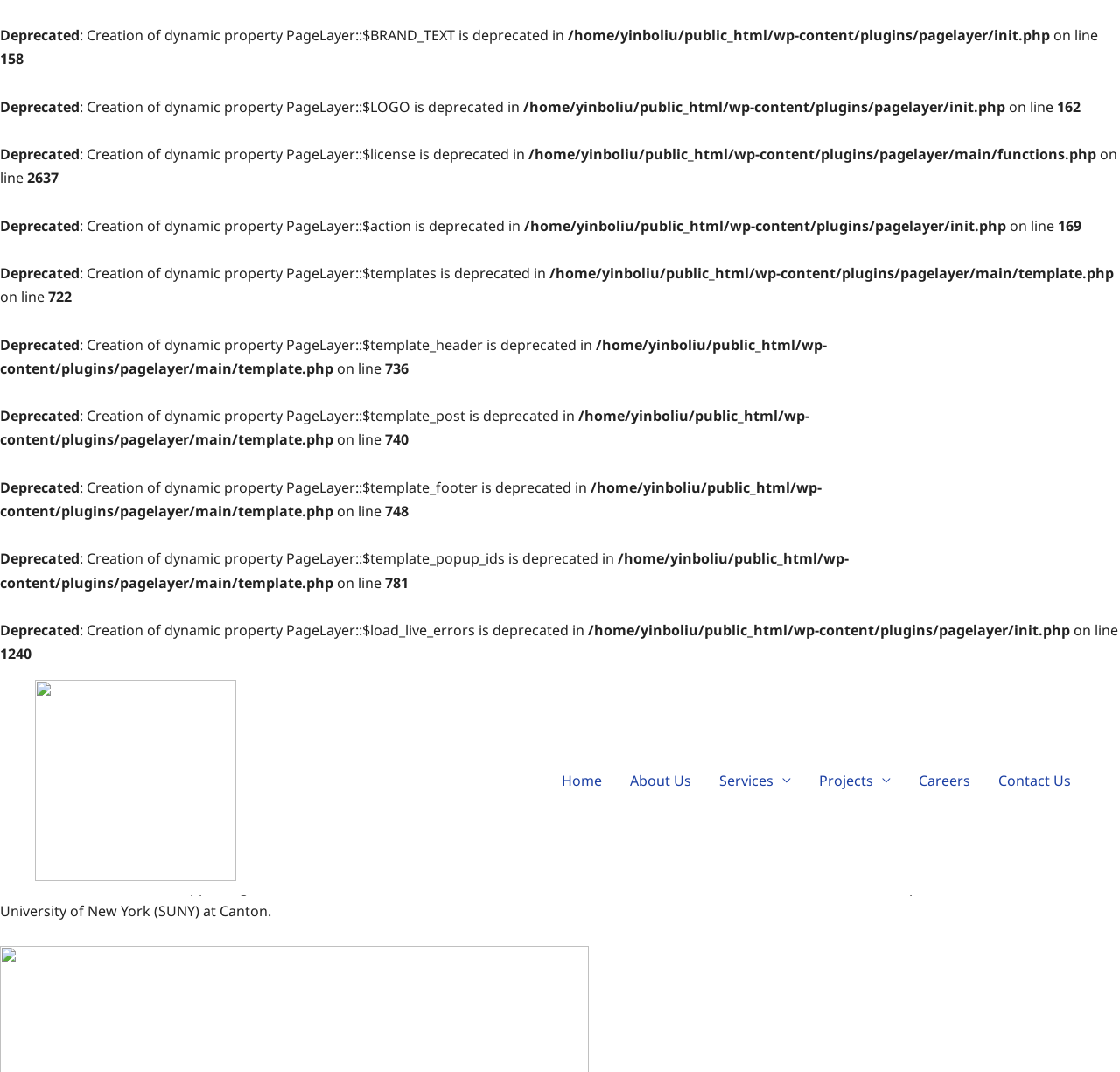Locate the UI element described by Contact Us and provide its bounding box coordinates. Use the format (top-left x, top-left y, bottom-right x, bottom-right y) with all values as floating point numbers between 0 and 1.

[0.879, 0.702, 0.969, 0.754]